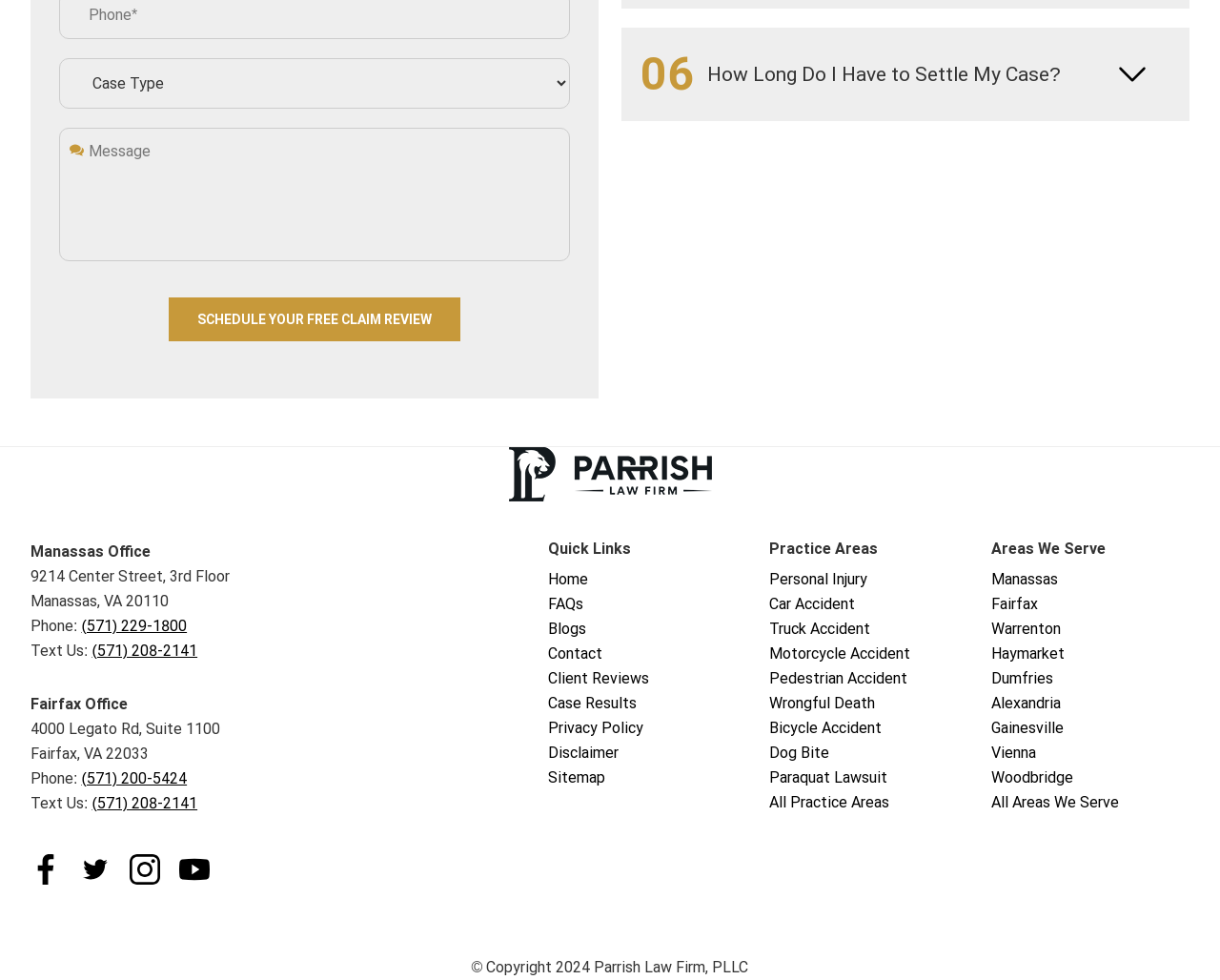What is the name of the law firm?
Based on the image, provide your answer in one word or phrase.

Parrish Law Firm